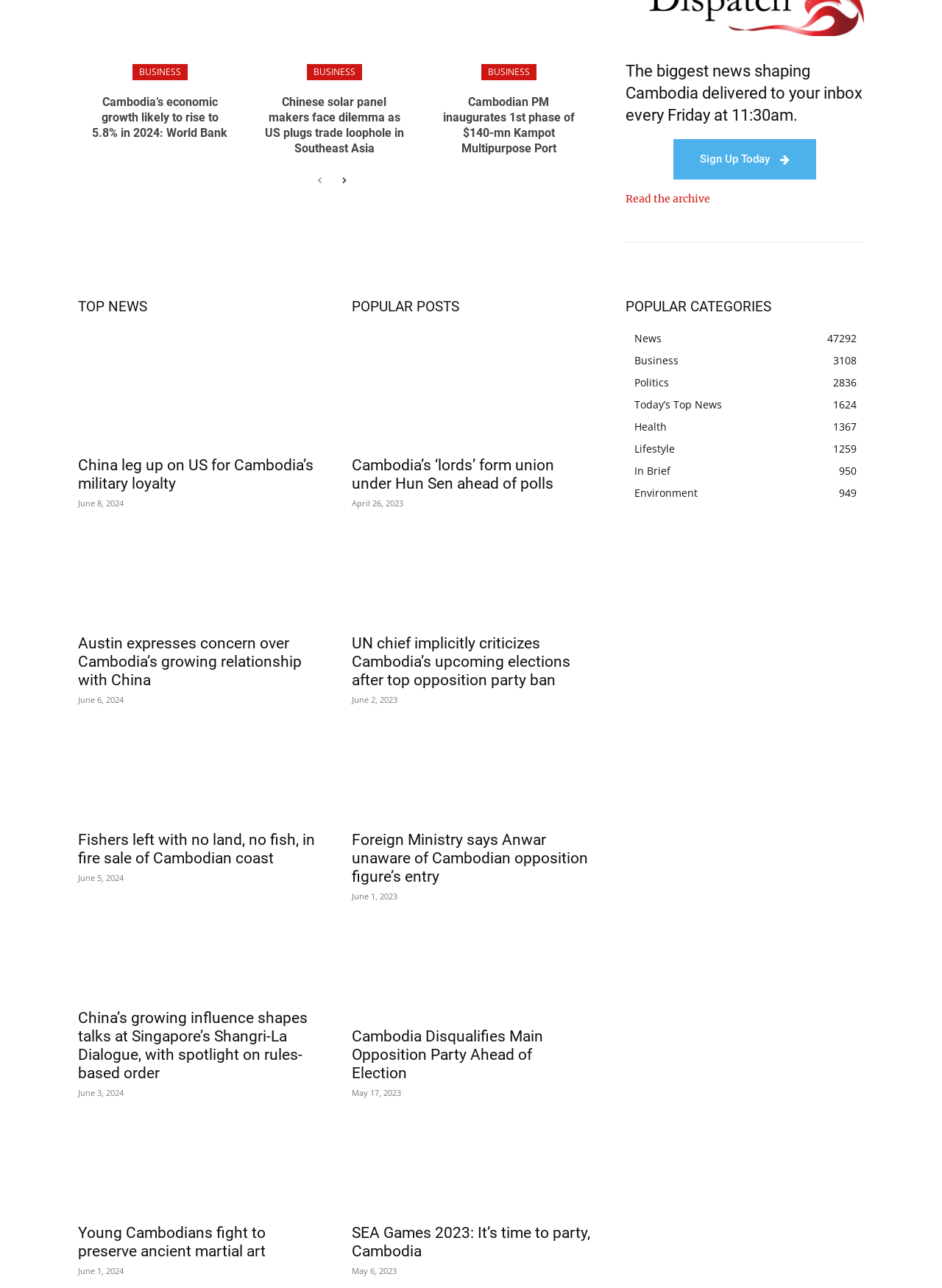What is the date of the third news article in the 'TOP NEWS' section?
Kindly offer a comprehensive and detailed response to the question.

I looked at the 'TOP NEWS' section and found the third news article with the date 'June 6, 2024'.